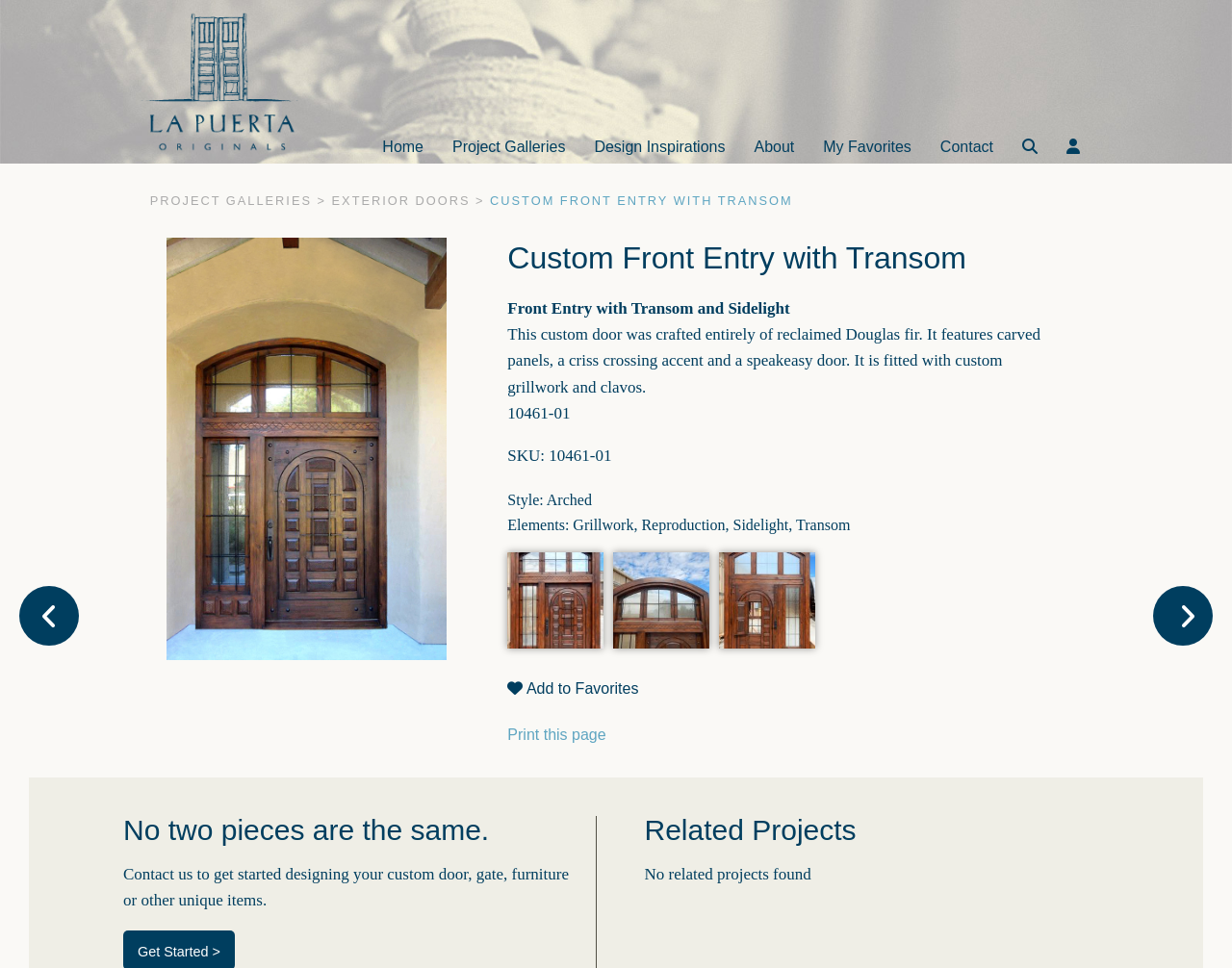Please study the image and answer the question comprehensively:
What is the purpose of the 'Add to Favorites' button?

I inferred this by analyzing the button's text 'Add to Favorites' and its position on the page, which suggests that it allows users to save the door design to their favorites.